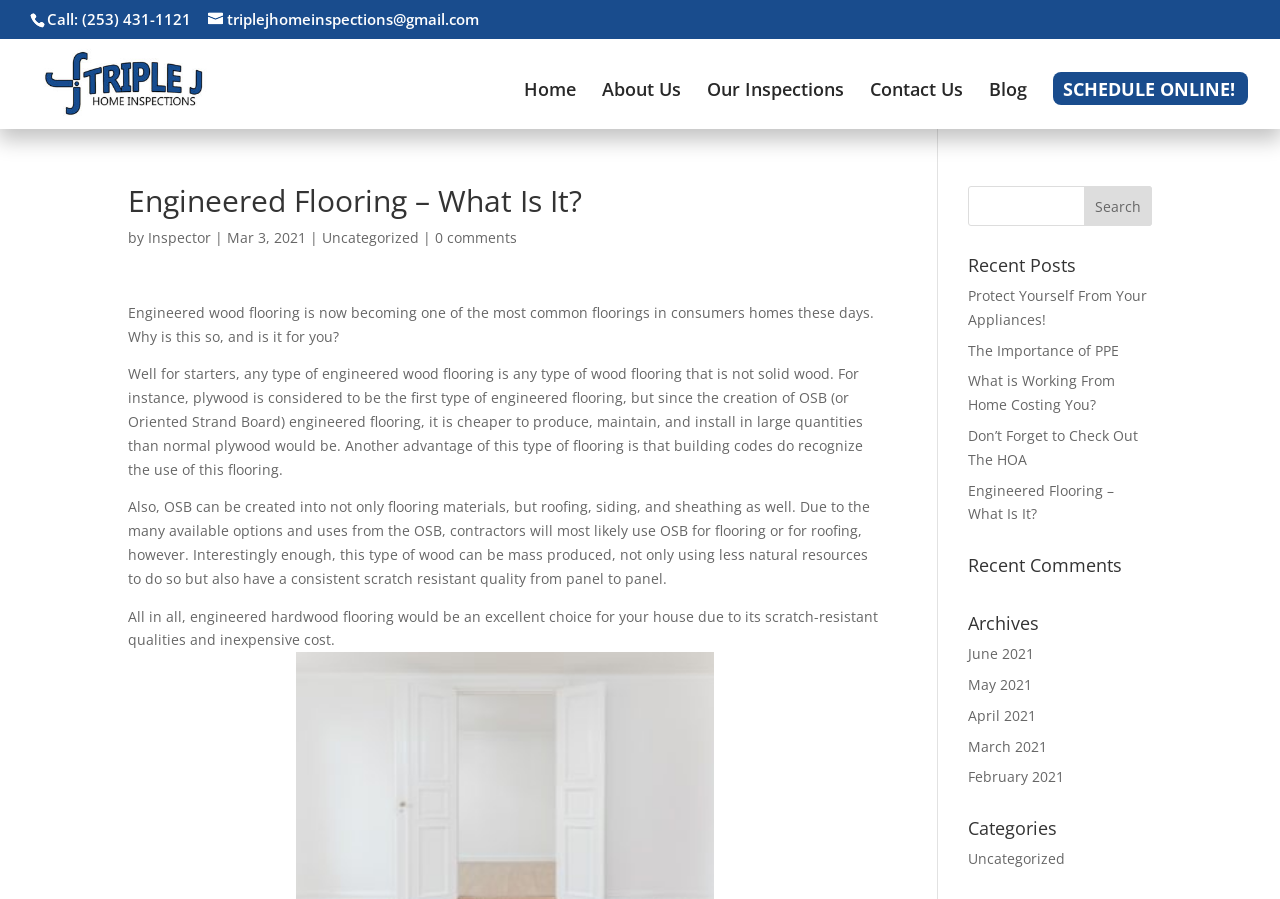What is the main title displayed on this webpage?

Engineered Flooring – What Is It?